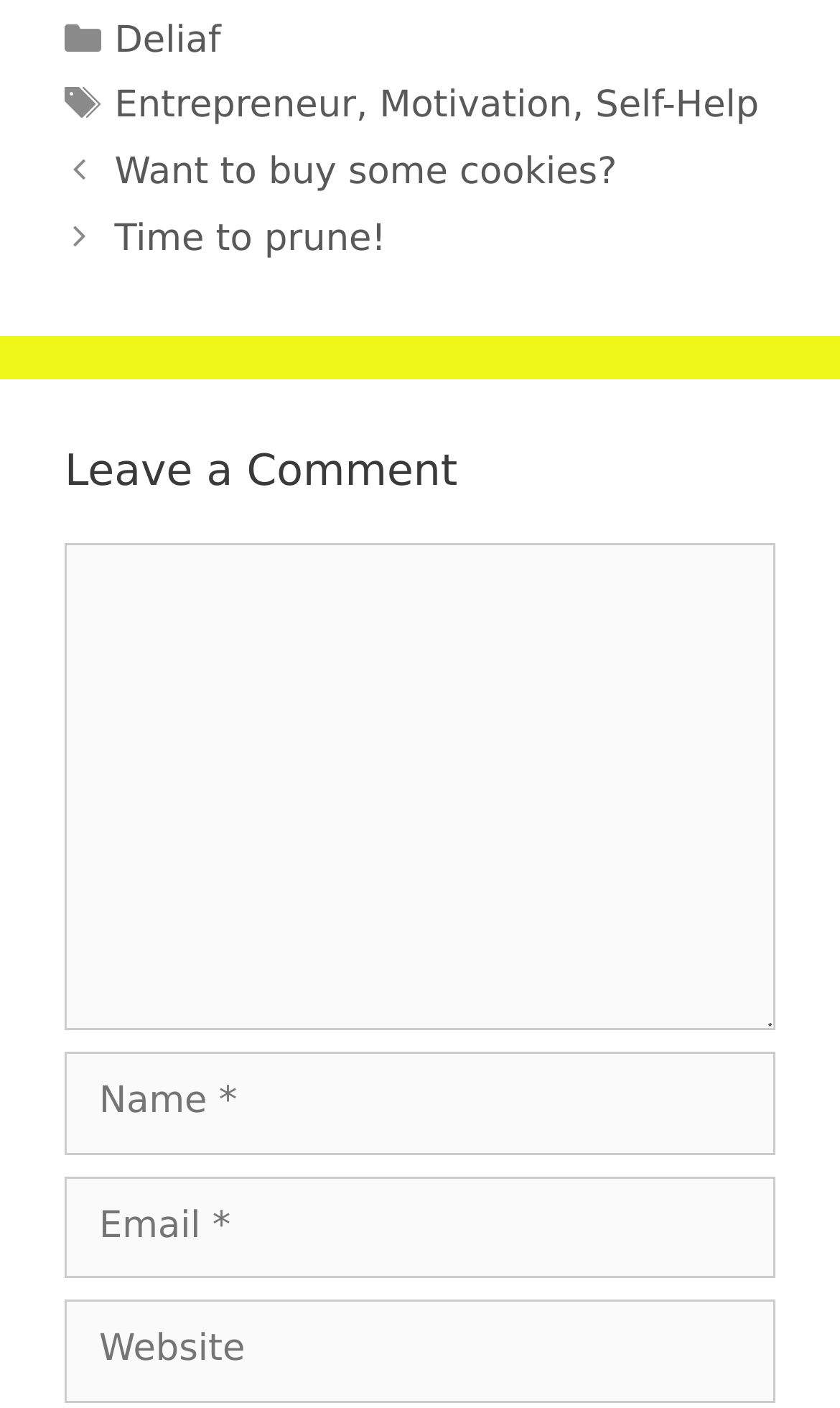What is the purpose of the 'Previous' and 'Next' buttons?
Using the details from the image, give an elaborate explanation to answer the question.

The 'Previous' and 'Next' buttons are likely used to navigate between different posts or articles on the webpage. The buttons are labeled with links to specific posts, 'Want to buy some cookies?' and 'Time to prune!', suggesting that they are used to move between related content.